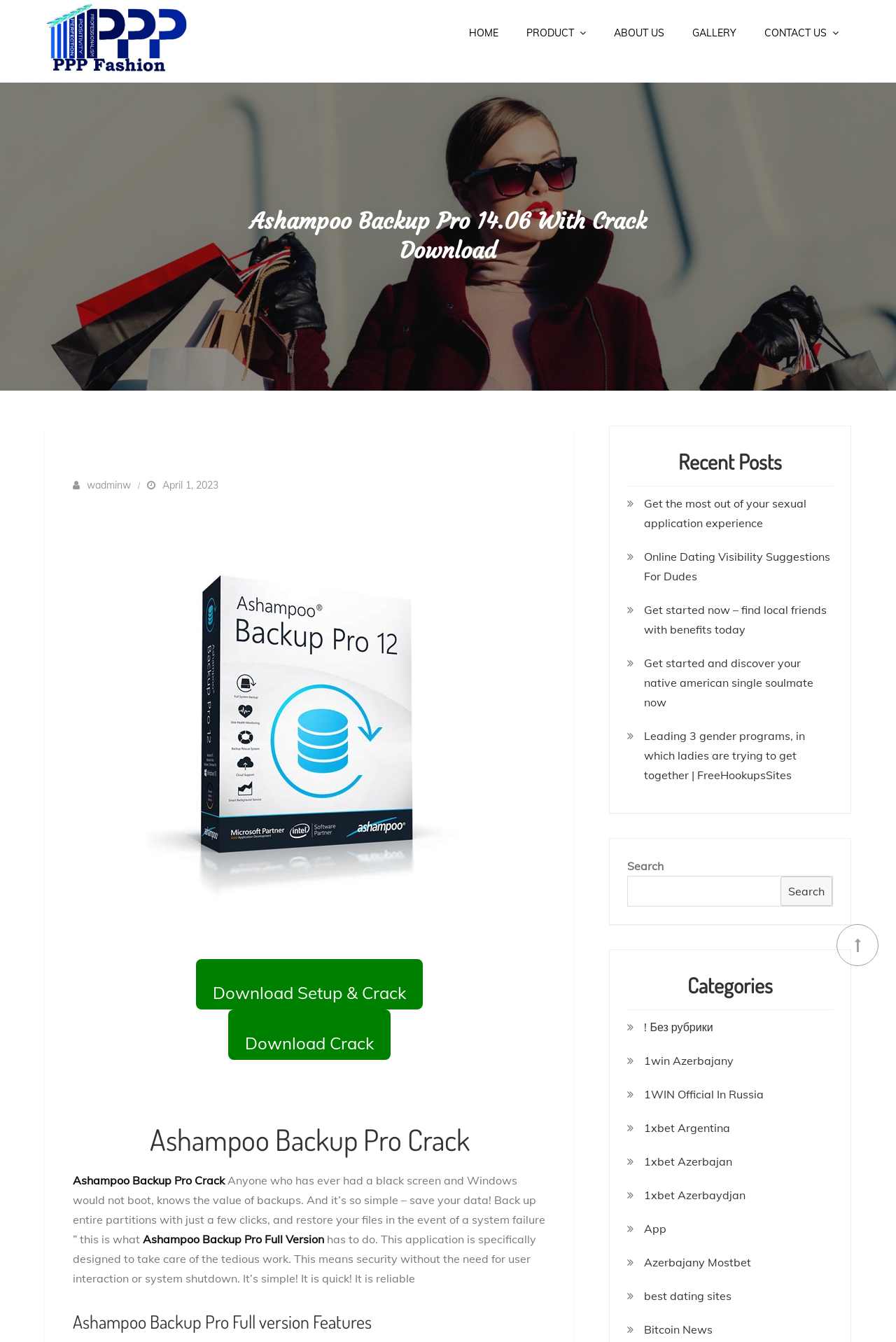Find the bounding box coordinates of the element's region that should be clicked in order to follow the given instruction: "Read the recent post 'Get the most out of your sexual application experience'". The coordinates should consist of four float numbers between 0 and 1, i.e., [left, top, right, bottom].

[0.719, 0.368, 0.93, 0.397]